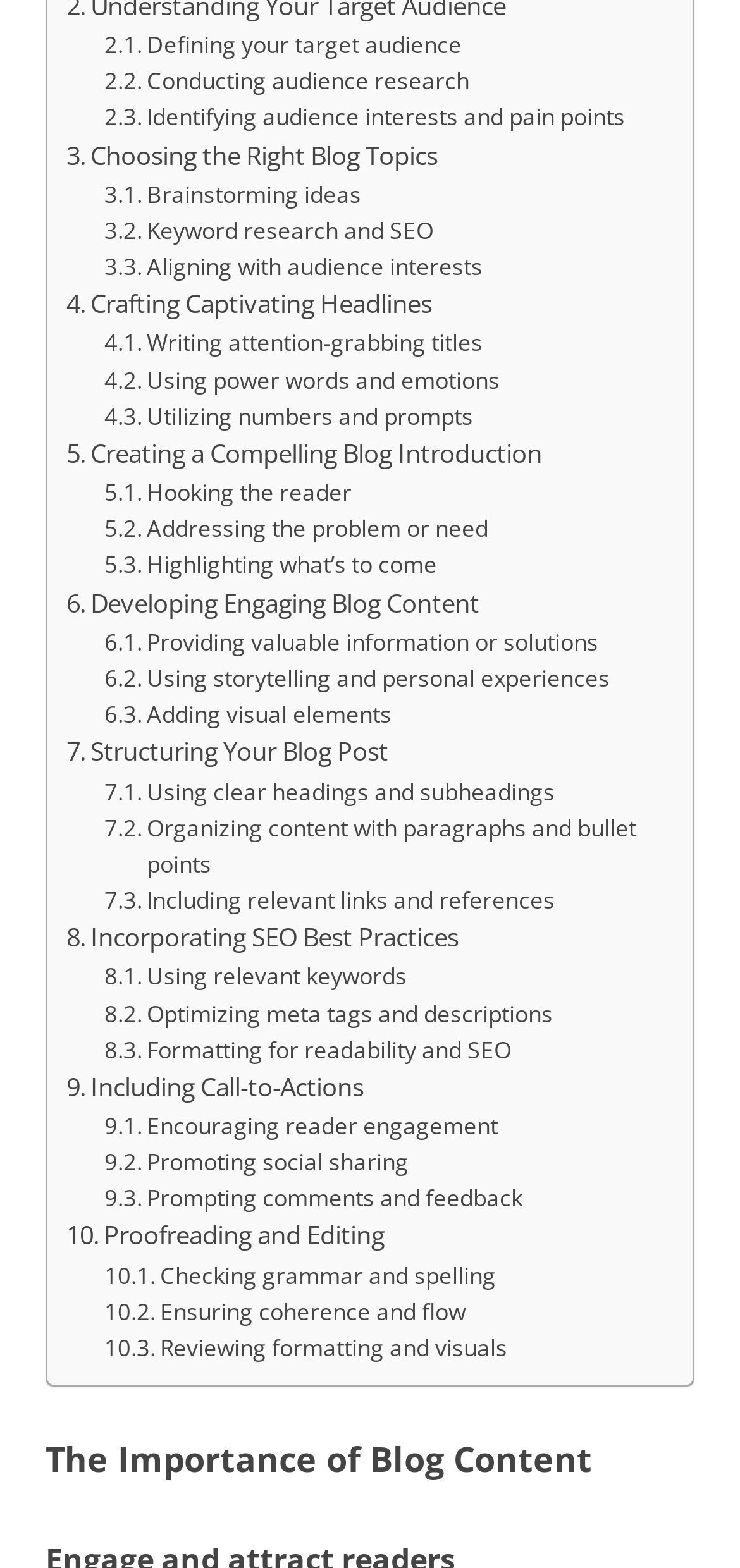Use the details in the image to answer the question thoroughly: 
How many links are related to crafting headlines?

Upon examining the webpage, I found two links related to crafting headlines: 'Crafting Captivating Headlines' and 'Writing attention-grabbing titles'. These links are located near each other on the webpage, suggesting that they are related to the same topic.